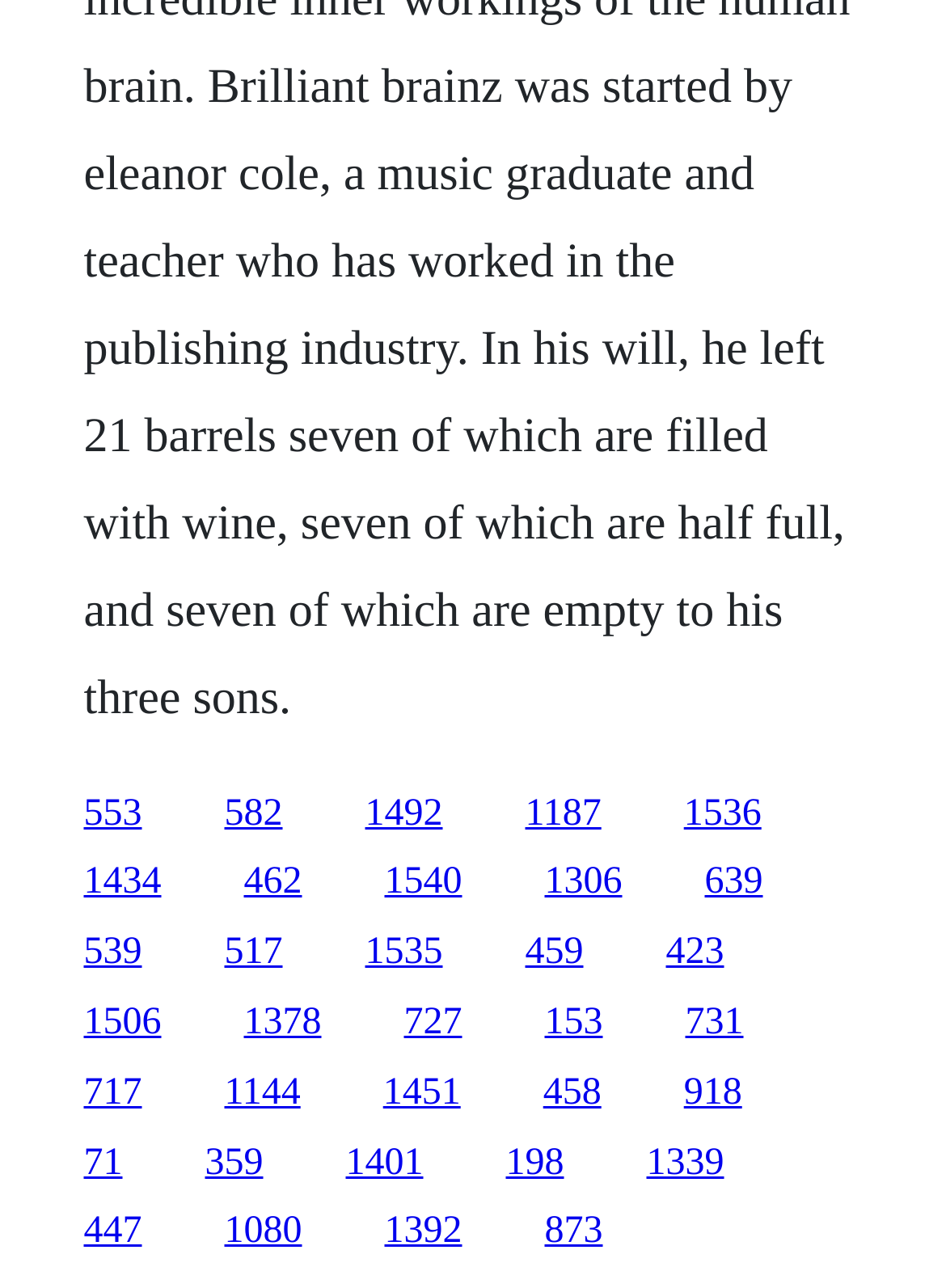Can you show the bounding box coordinates of the region to click on to complete the task described in the instruction: "click the link at the bottom left"?

[0.088, 0.94, 0.15, 0.972]